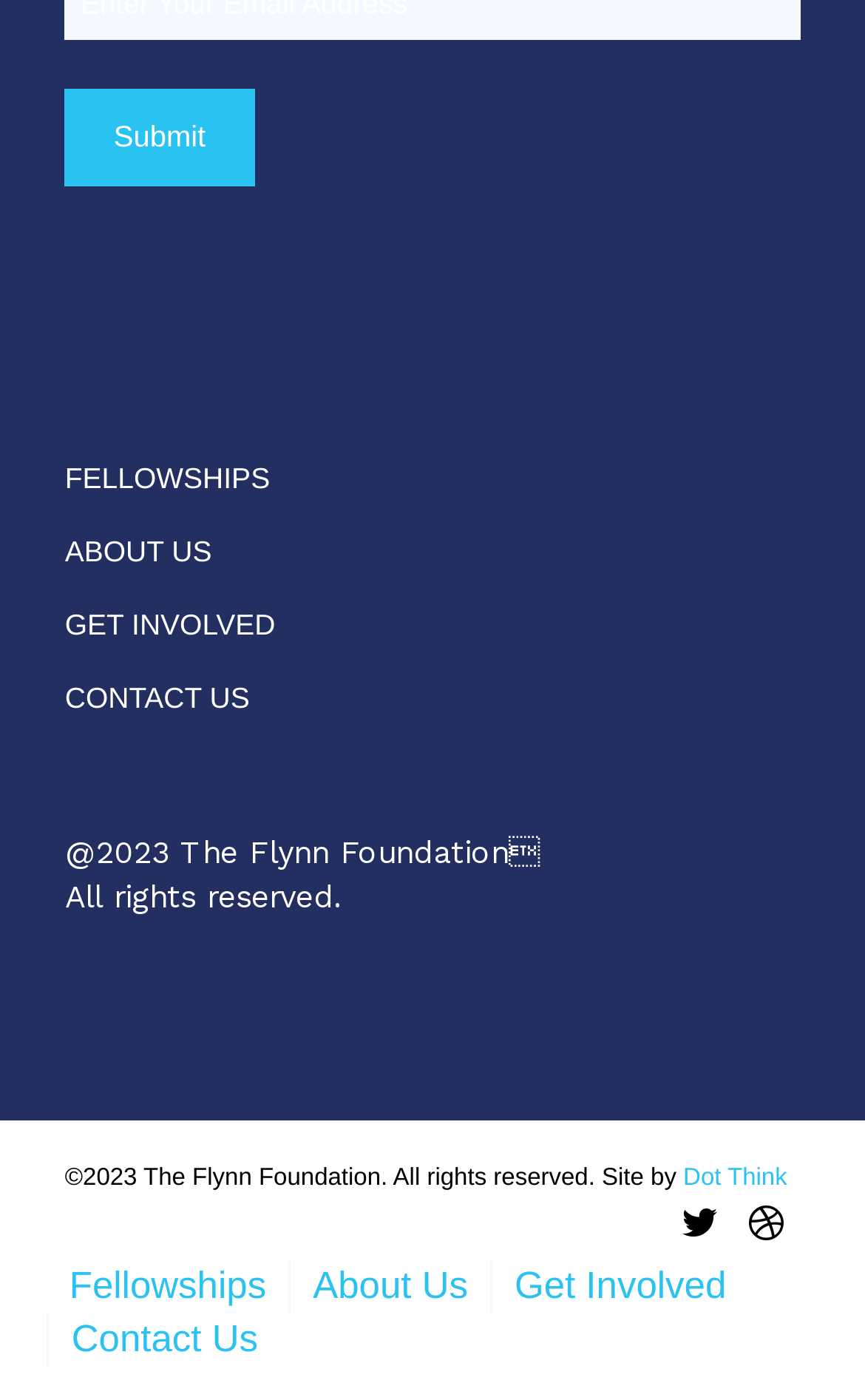Identify the bounding box coordinates of the clickable region required to complete the instruction: "Get involved with the foundation". The coordinates should be given as four float numbers within the range of 0 and 1, i.e., [left, top, right, bottom].

[0.075, 0.422, 0.925, 0.474]